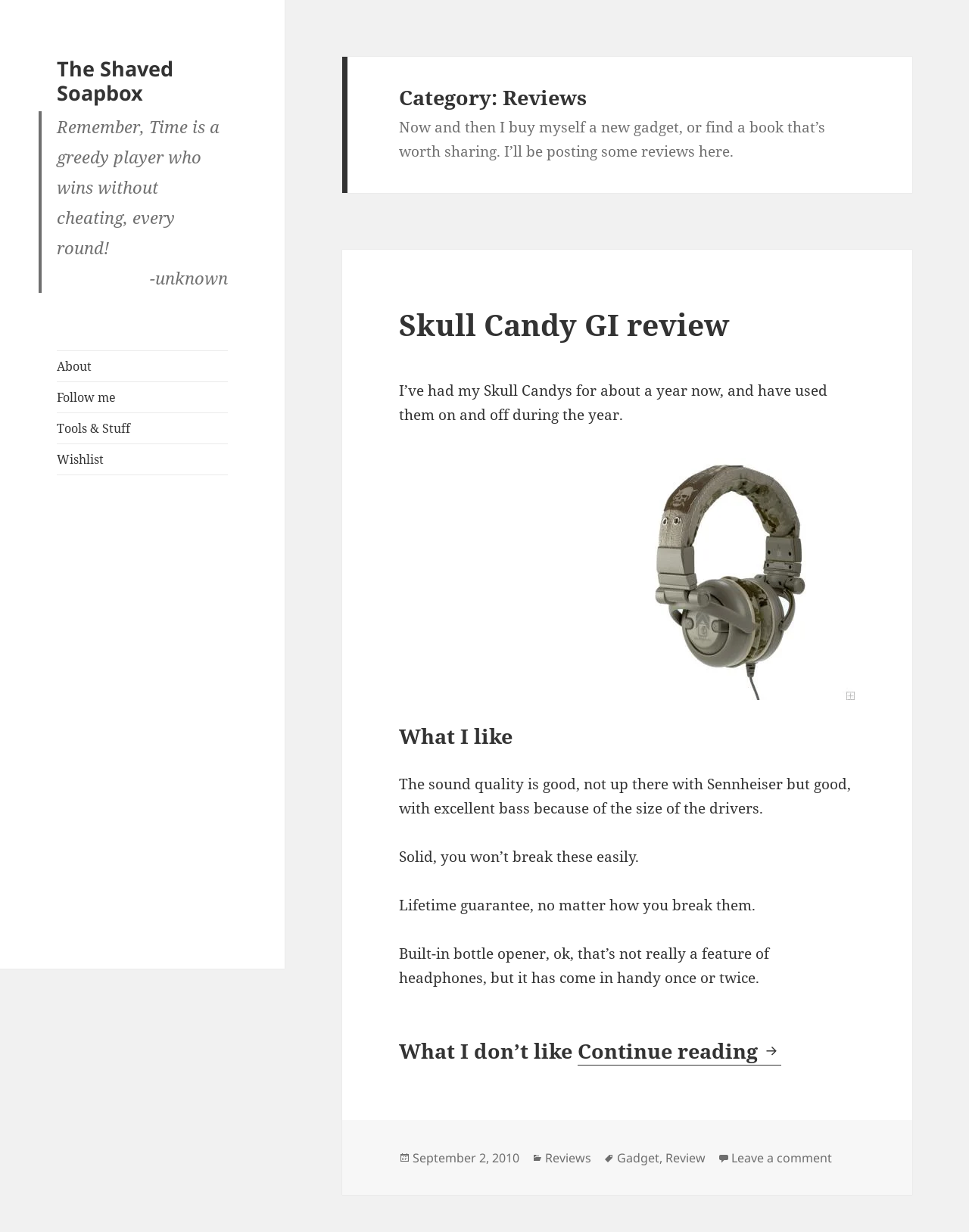Please determine the bounding box coordinates of the clickable area required to carry out the following instruction: "Click on the 'About' link". The coordinates must be four float numbers between 0 and 1, represented as [left, top, right, bottom].

[0.059, 0.285, 0.235, 0.309]